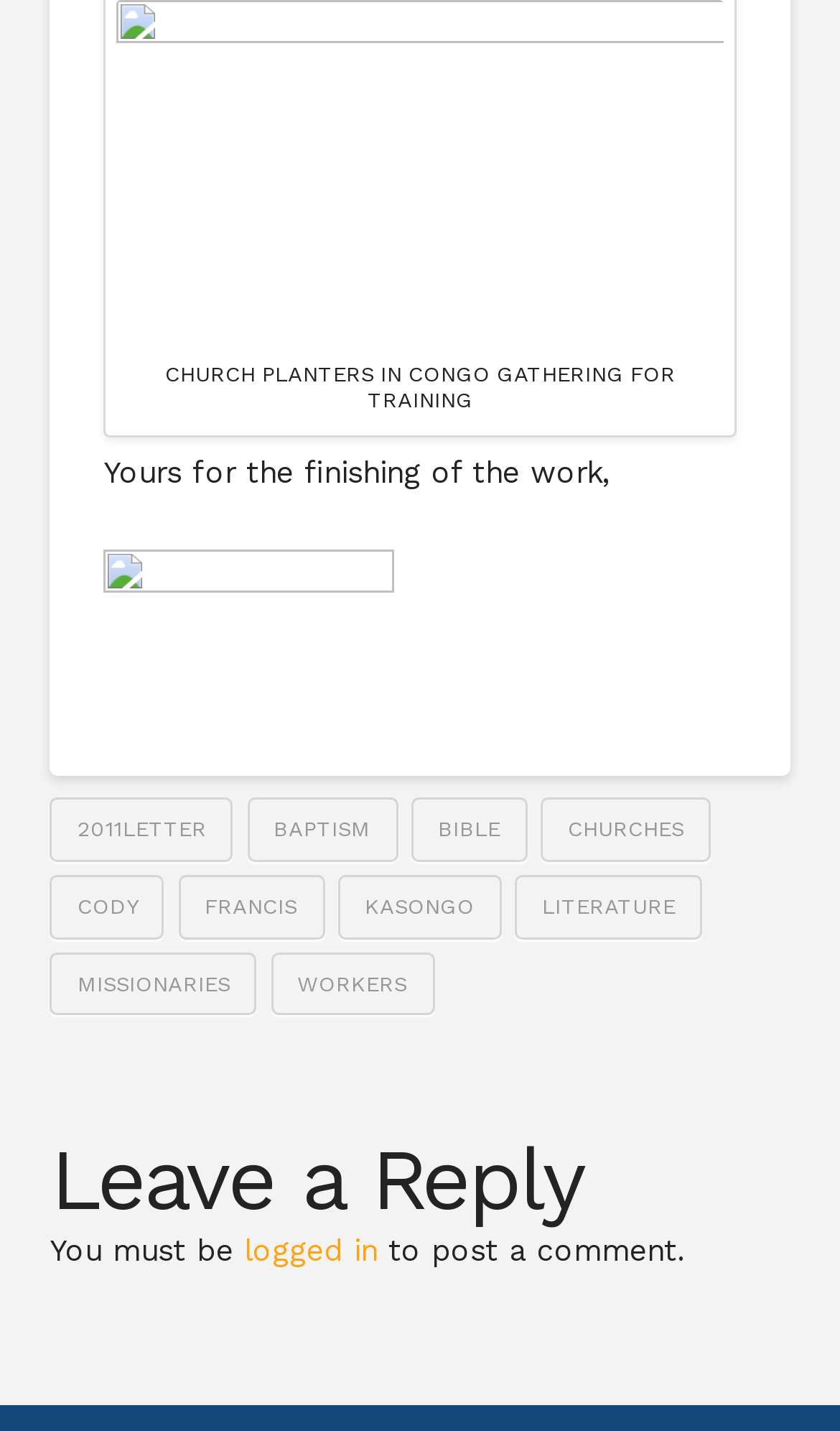What is the purpose of the webpage?
Craft a detailed and extensive response to the question.

Based on the content of the webpage, including the image and text, it appears to be sharing information about church planters in Congo, suggesting that the purpose of the webpage is to share this information.